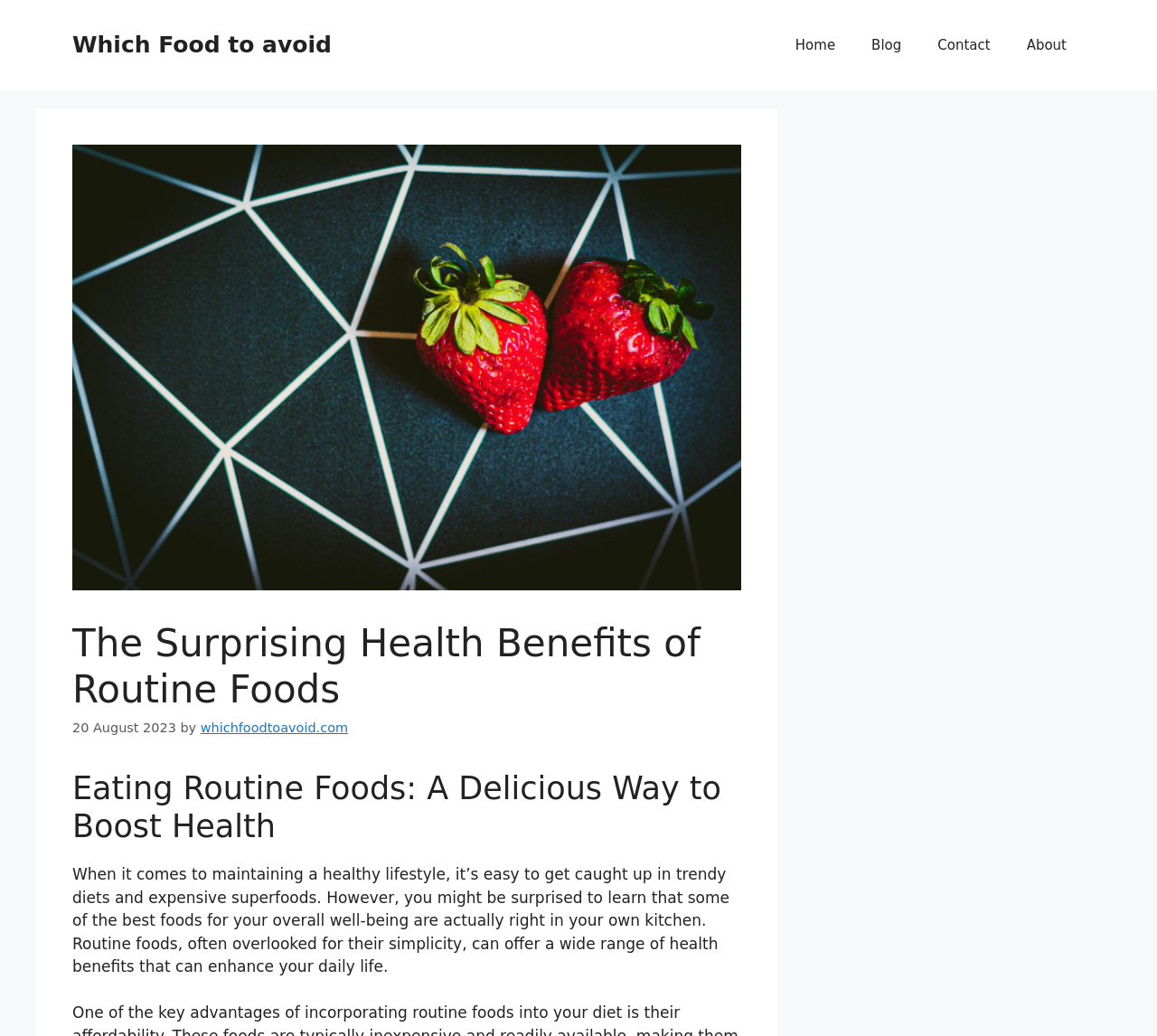Provide a brief response to the question using a single word or phrase: 
What is the topic of the article?

Health benefits of routine foods